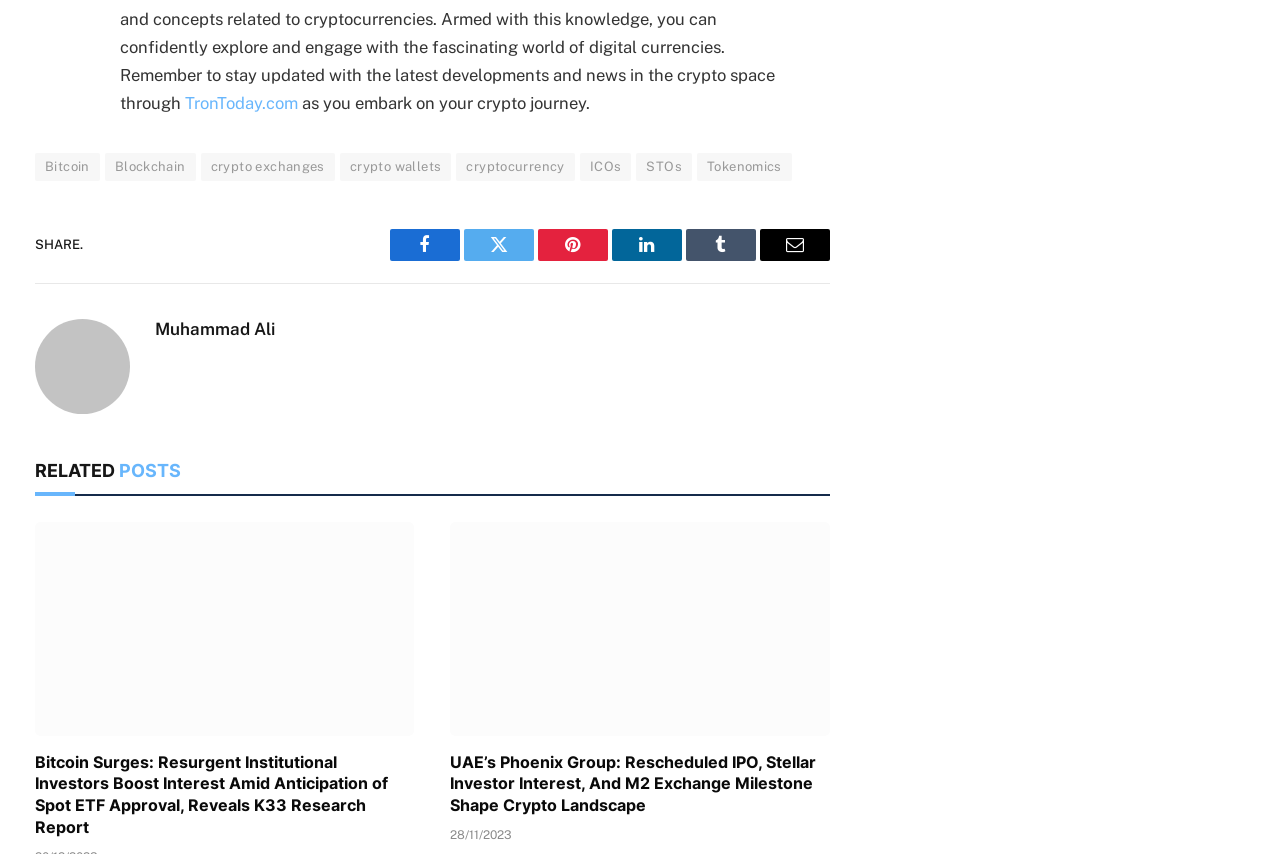Answer in one word or a short phrase: 
What are the social media platforms available for sharing?

Facebook, Twitter, Pinterest, LinkedIn, Tumblr, Email